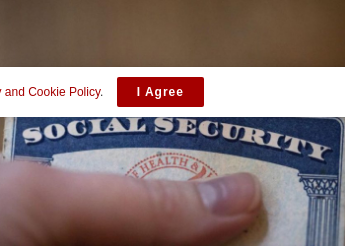Based on the image, please elaborate on the answer to the following question:
What is the purpose of the red button?

In the background of the image, a red button labeled 'I Agree' is visible, which likely indicates a consent request related to website usage or privacy policies, suggesting the importance of handling personal identification information with care in online spaces.